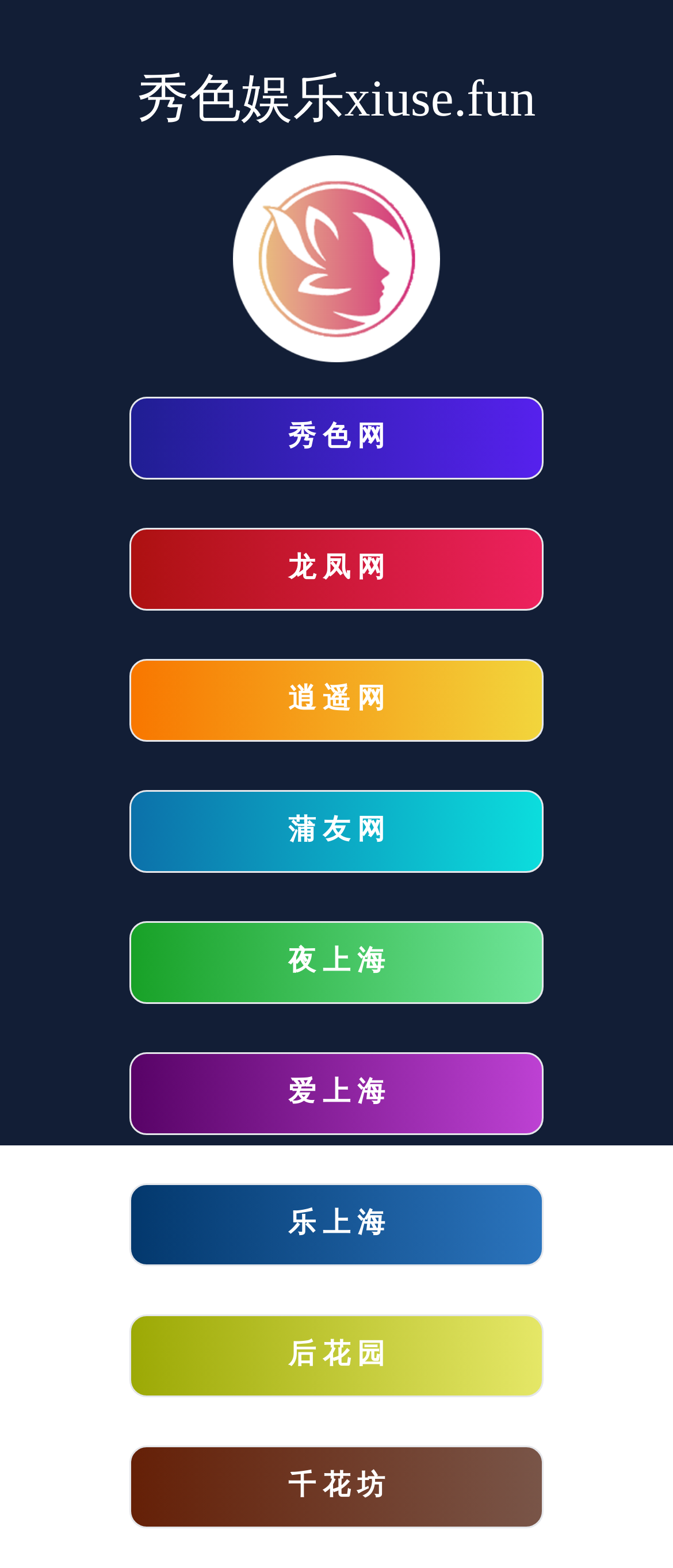How many elements are above the '夜 上 海' link?
Using the image provided, answer with just one word or phrase.

5